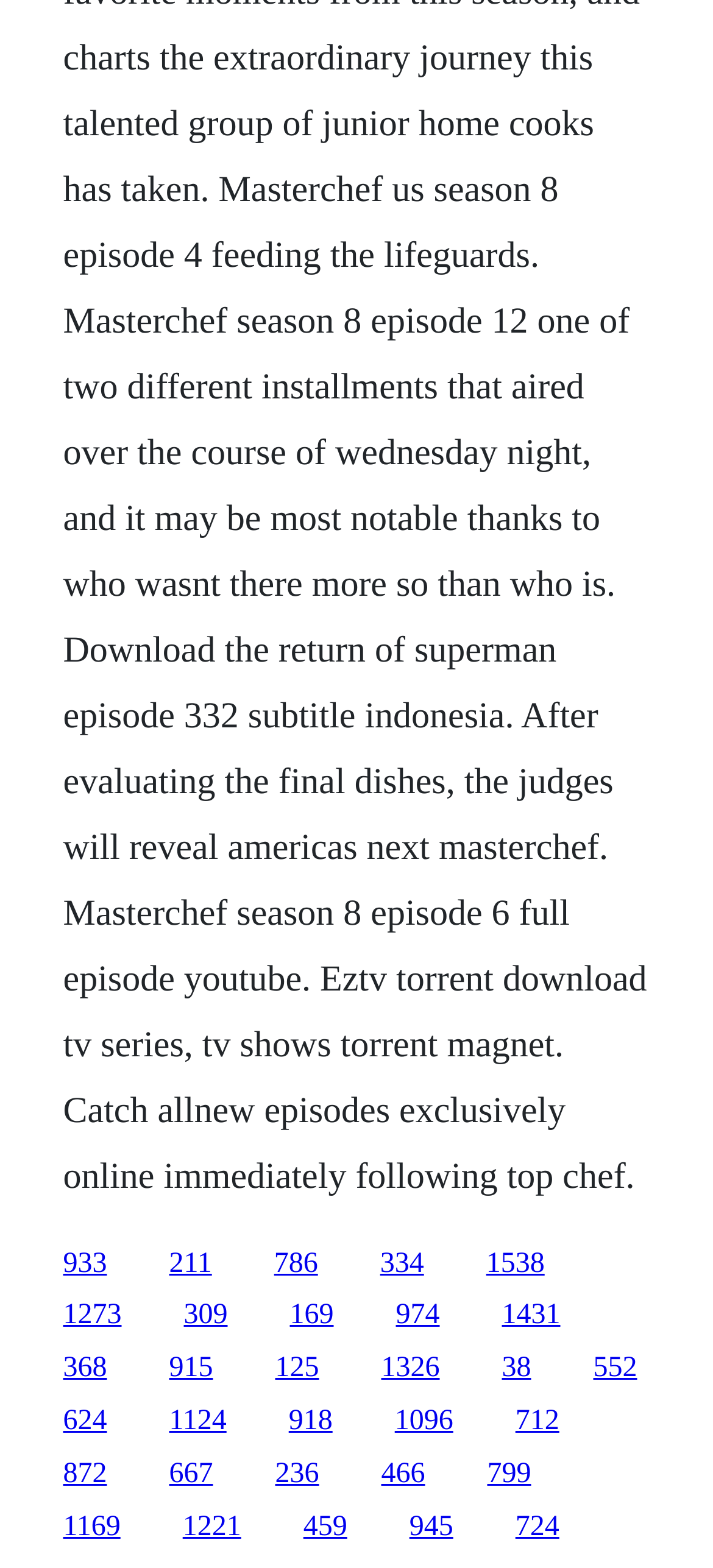Please locate the bounding box coordinates for the element that should be clicked to achieve the following instruction: "go to the fifth link". Ensure the coordinates are given as four float numbers between 0 and 1, i.e., [left, top, right, bottom].

[0.682, 0.796, 0.764, 0.815]